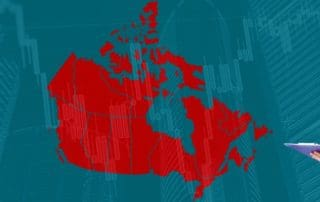Elaborate on the elements present in the image.

The image features a striking red map of Canada, overlaid with graphical elements that suggest financial data trends, such as bar graphs or candlestick patterns. This visual symbolizes the economic landscape of the country, potentially in the context of business expansion or financial services. The contemporary design includes a subtle teal background, enhancing the map's prominence and evoking a sense of modernity and professionalism. This image is associated with the article titled "Top 10 Factoring Companies in Canada," which aims to inform readers about how factoring can aid businesses in their growth and success across the Canadian market.